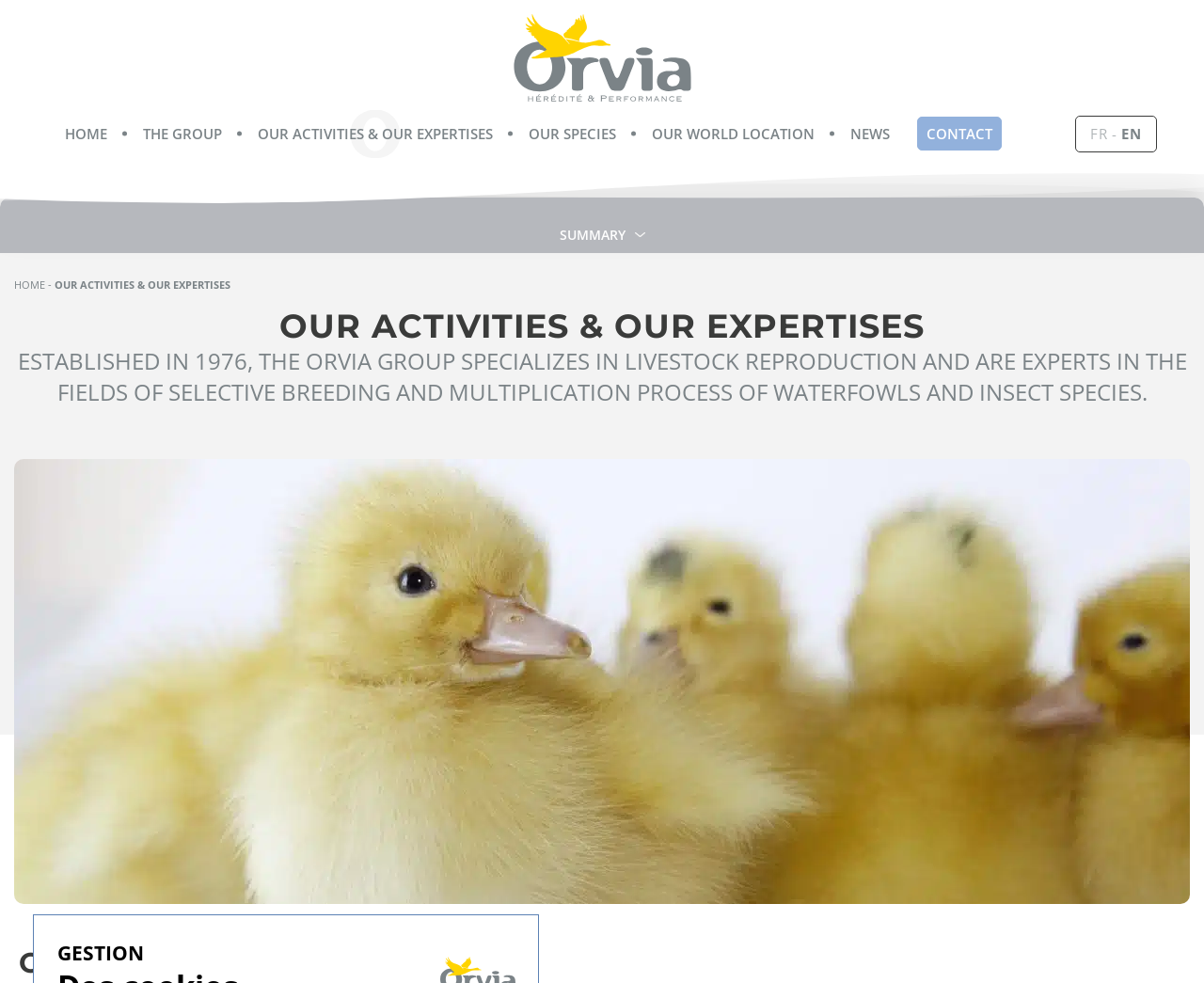What is the group specialized in?
Answer with a single word or phrase by referring to the visual content.

Livestock reproduction